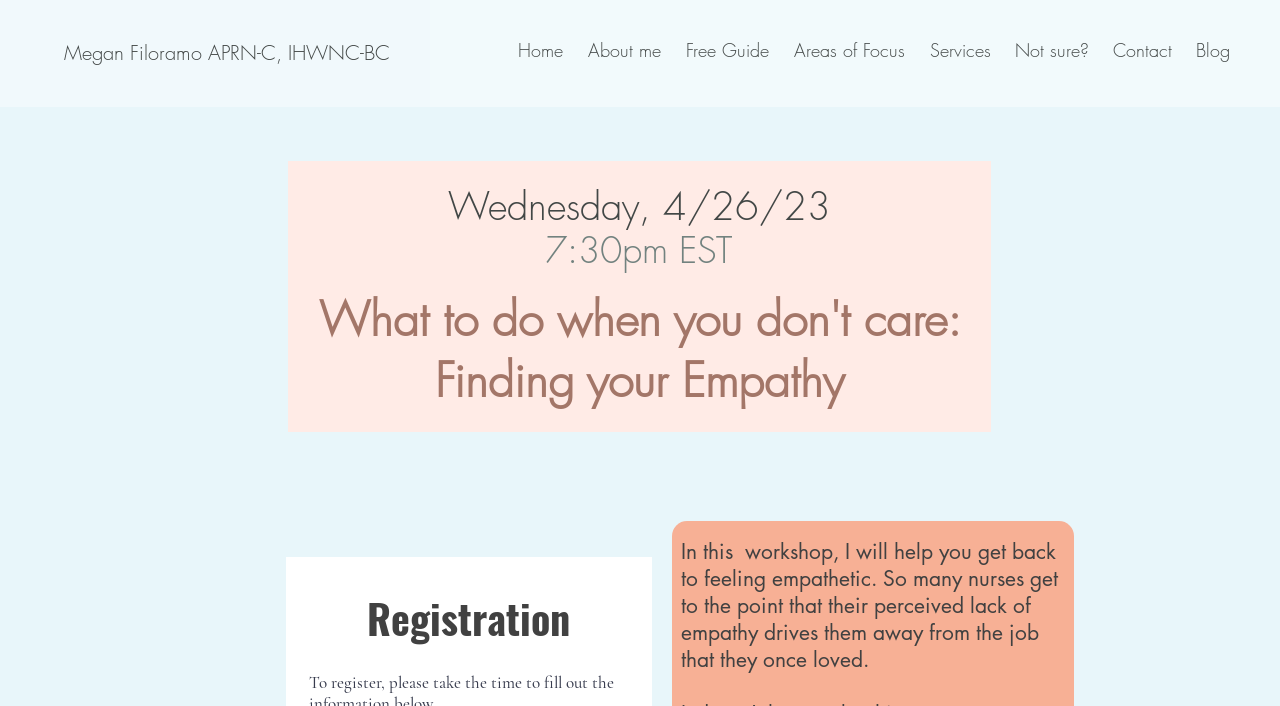Who is the speaker of the webinar?
Using the image, provide a concise answer in one word or a short phrase.

Megan Filoramo